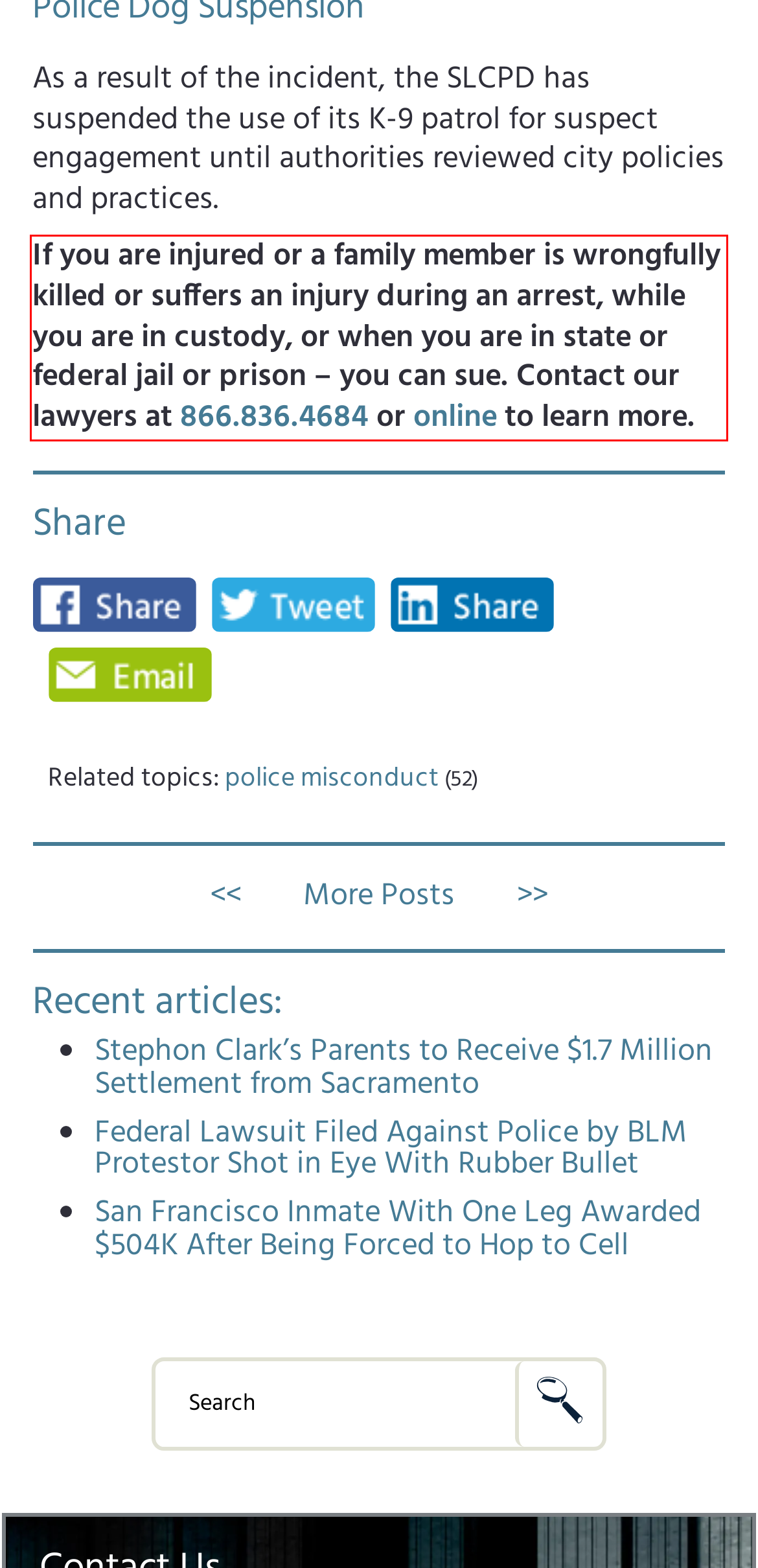You are given a screenshot showing a webpage with a red bounding box. Perform OCR to capture the text within the red bounding box.

If you are injured or a family member is wrongfully killed or suffers an injury during an arrest, while you are in custody, or when you are in state or federal jail or prison – you can sue. Contact our lawyers at 866.836.4684 or online to learn more.